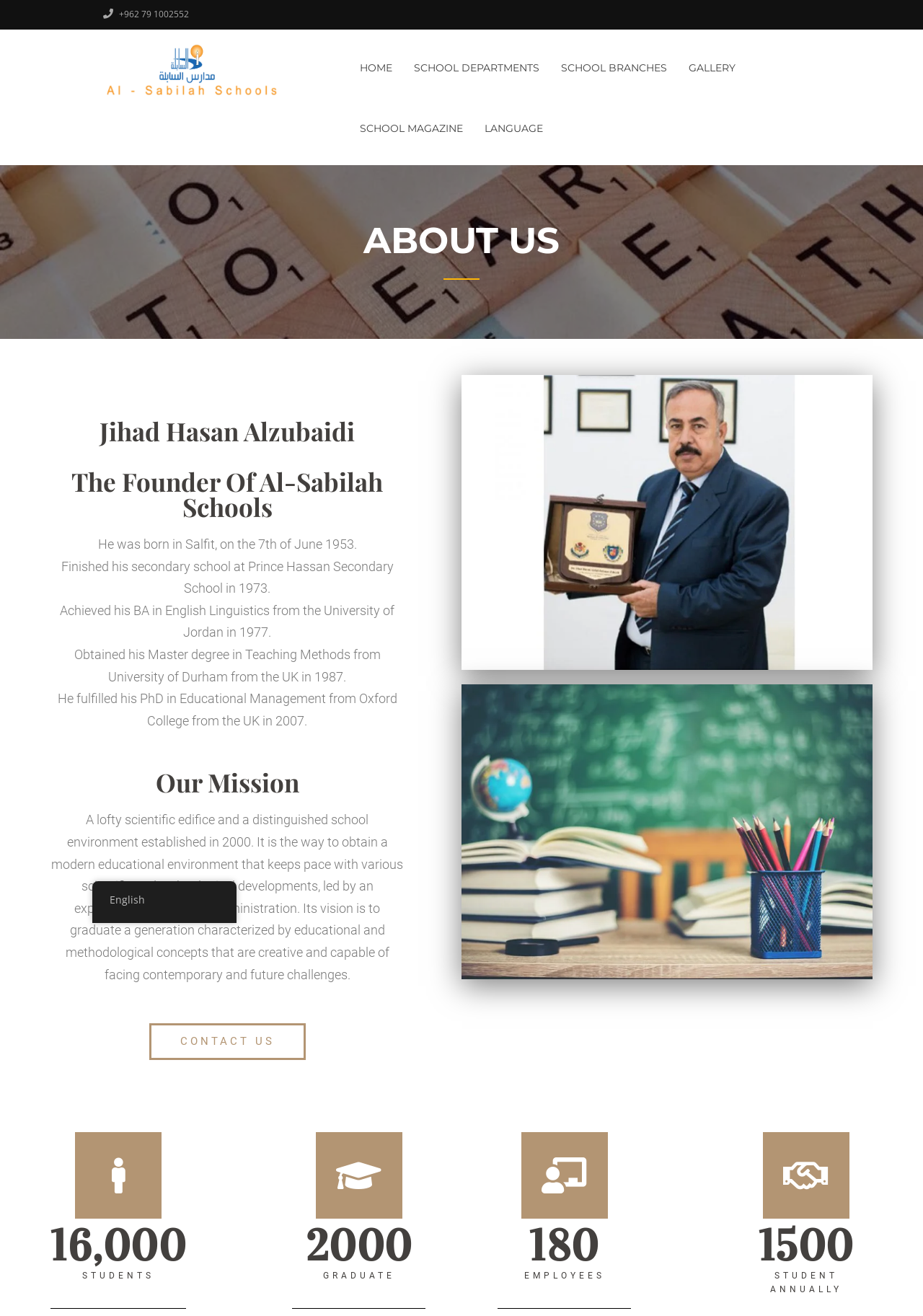Please identify the coordinates of the bounding box for the clickable region that will accomplish this instruction: "View the 'GALLERY'".

[0.735, 0.038, 0.809, 0.079]